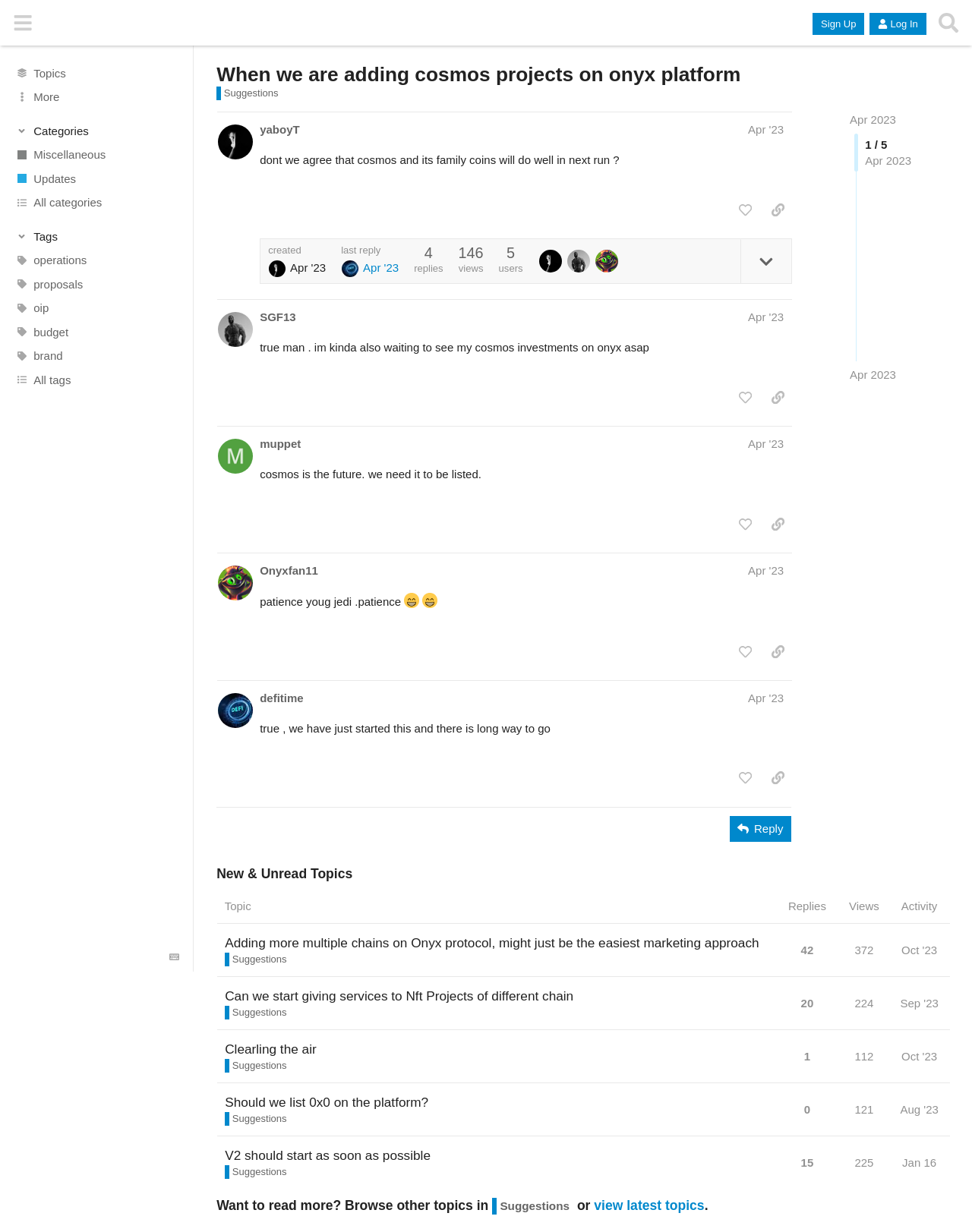Based on the element description "All tags", predict the bounding box coordinates of the UI element.

[0.0, 0.299, 0.199, 0.318]